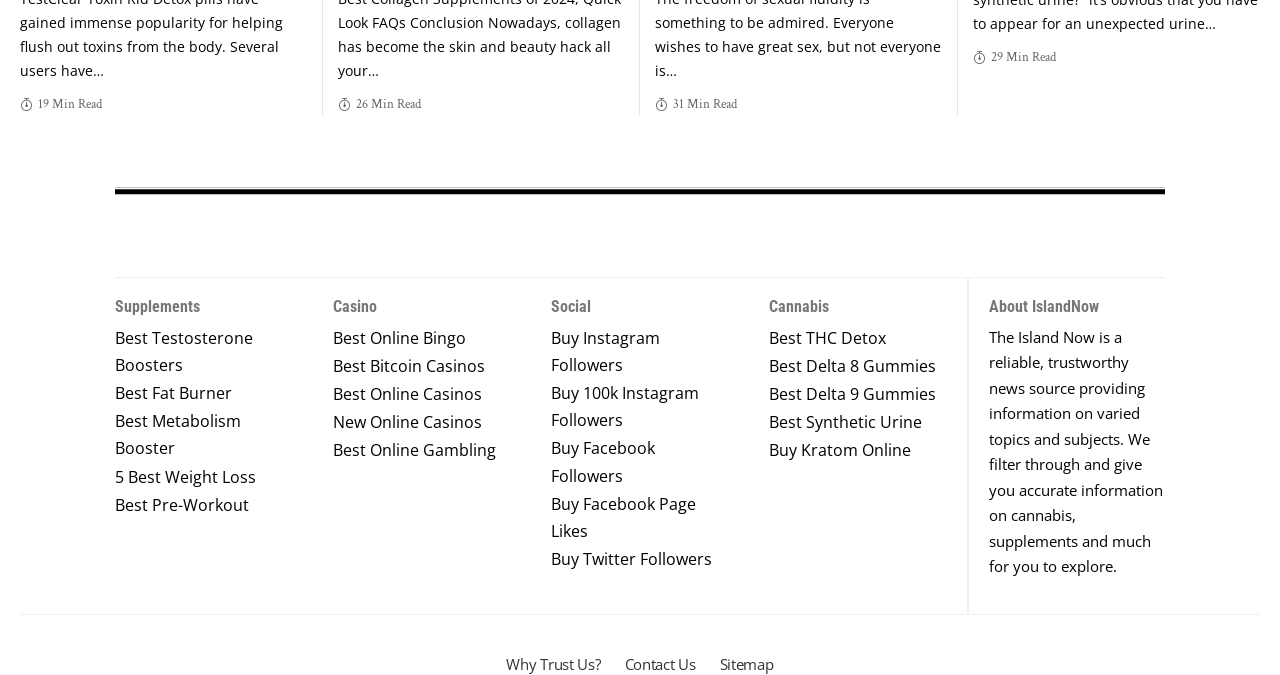How many minutes does the first article take to read?
Answer the question with as much detail as possible.

The first article's reading time is mentioned as '19 Min Read' in a StaticText element, which is located near the top of the webpage.